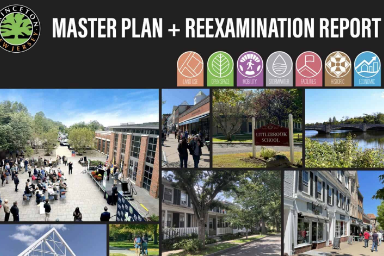Generate an elaborate caption for the given image.

The image displays a vibrant and informative collage titled "MASTER PLAN + REEXAMINATION REPORT" from Princeton University. It features various snapshots that highlight community gatherings, infrastructure, and landmarks in Princeton. 

On the left, there's a lively event scene with attendees enjoying the outdoor space, showcasing community engagement. Adjacent to it is a modern building, representing ongoing development in the area. The section at the center includes a sign for the Little Elementary School, symbolizing the importance of education in the community. Various natural elements are present as well, such as trees and a serene river view, which emphasize the blend of urban and natural environments.

At the top right corner, colorful icons represent different facets of the planning process, including land use, open spaces, mobility, amenities, and historic preservation, reflecting a comprehensive approach to community development and urban planning. This collage not only illustrates the current landscape of Princeton but also serves as a visual summary of the objectives laid out in the Master Plan document.